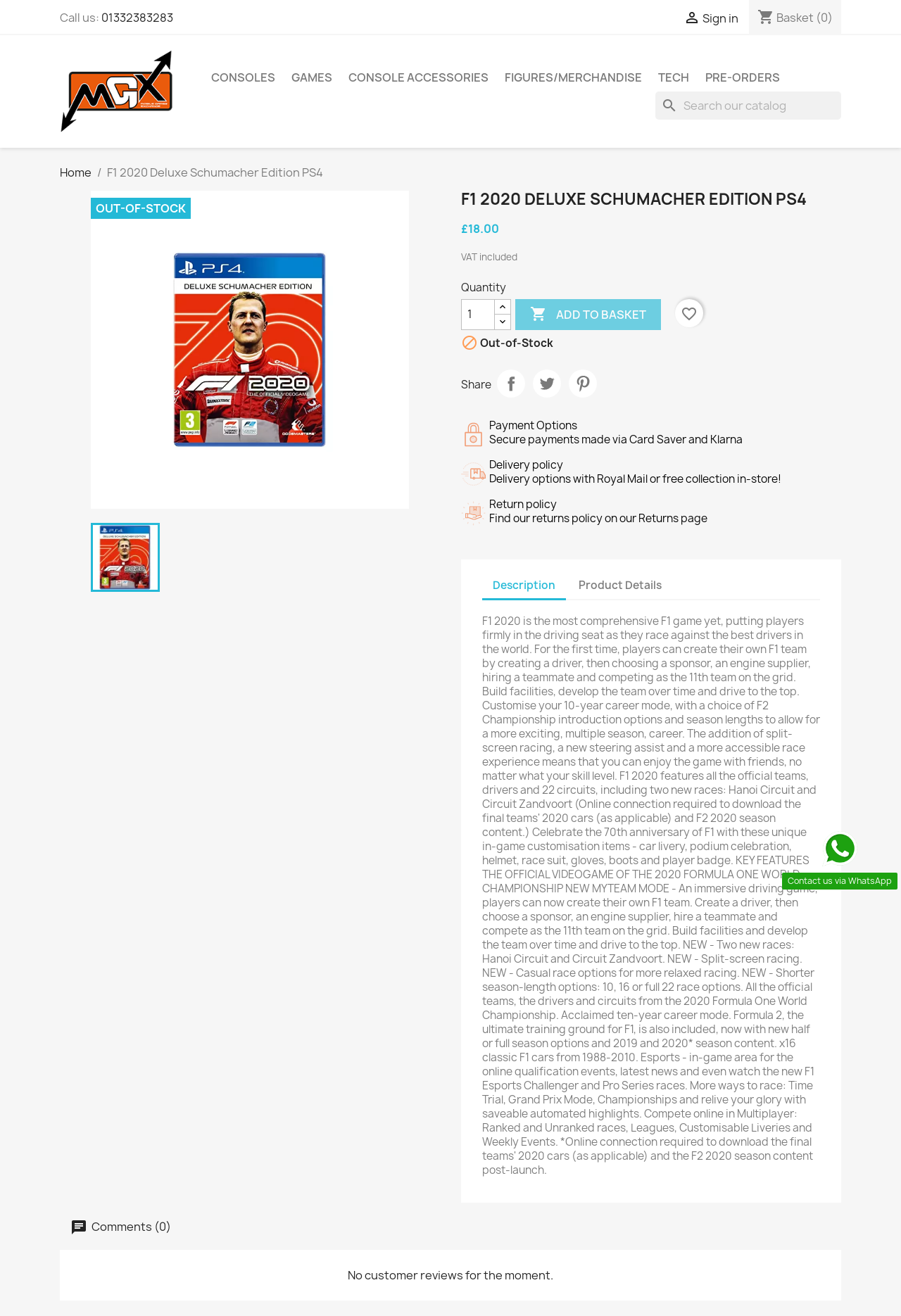Please determine the bounding box coordinates of the element's region to click for the following instruction: "Click on the 'CONSOLES' link".

[0.227, 0.048, 0.313, 0.07]